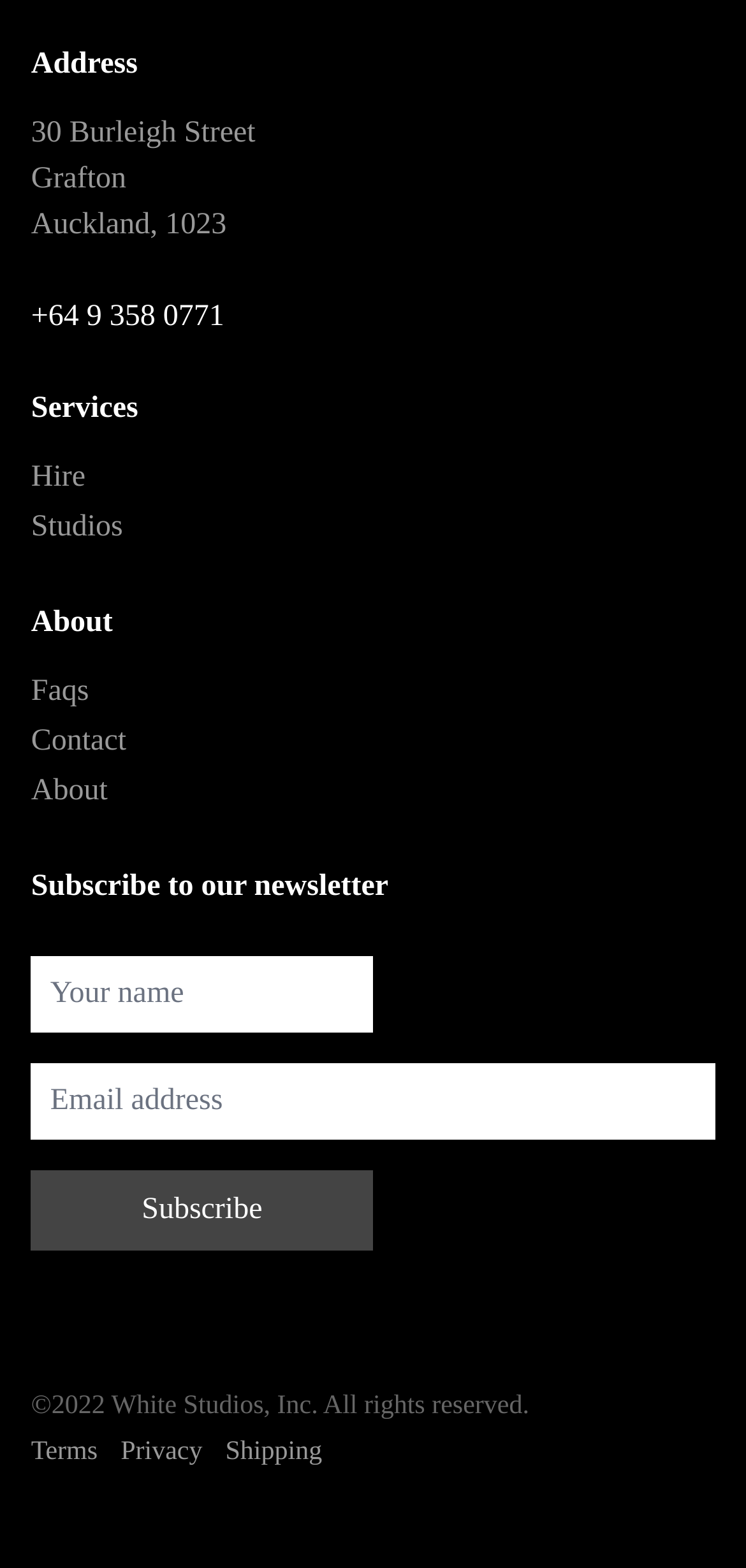Please predict the bounding box coordinates of the element's region where a click is necessary to complete the following instruction: "View the 'Cart'". The coordinates should be represented by four float numbers between 0 and 1, i.e., [left, top, right, bottom].

None